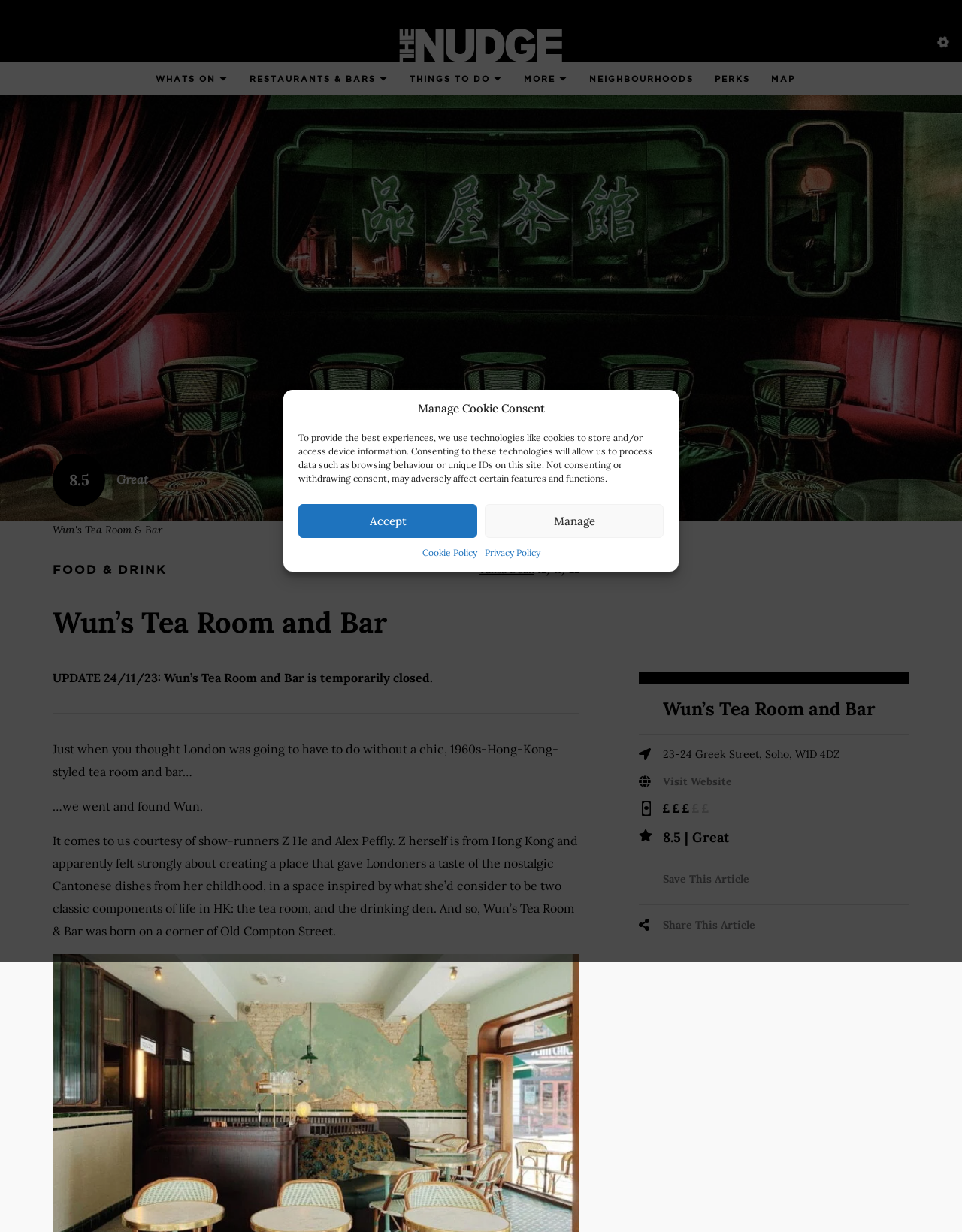Identify the bounding box coordinates of the clickable region required to complete the instruction: "Click on WHATS ON". The coordinates should be given as four float numbers within the range of 0 and 1, i.e., [left, top, right, bottom].

[0.157, 0.055, 0.242, 0.072]